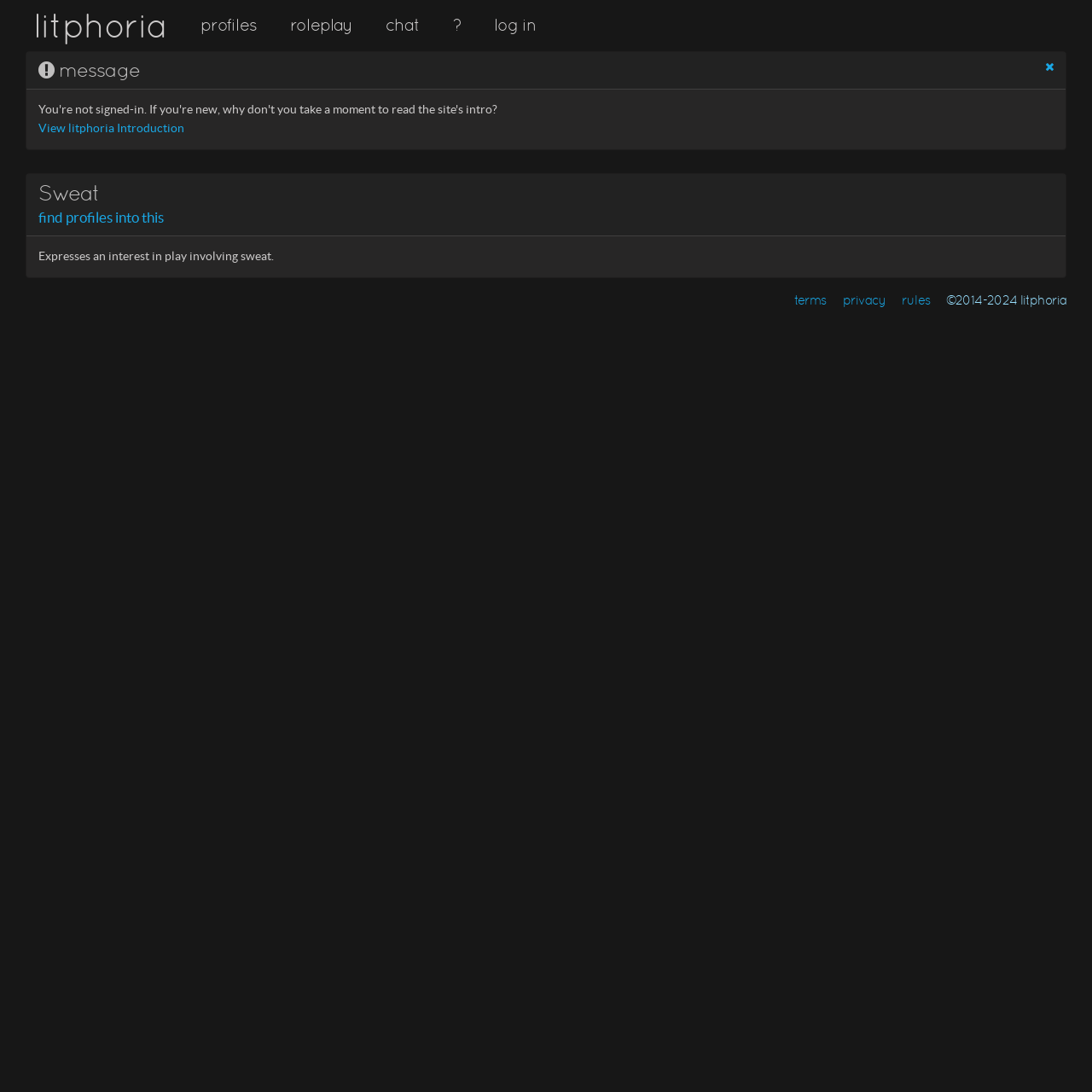Offer a meticulous caption that includes all visible features of the webpage.

The webpage is titled "Sweat - litphoria" and has a prominent heading "litphoria" at the top left corner. Below the heading, there are five links aligned horizontally: "profiles", "roleplay", "chat", "?", and "log in". 

Further down, there is a header section with a heading that contains an icon and the text "message". Below this header, there is a link "View litphoria Introduction". 

The main content of the webpage is divided into two sections. The first section has a heading "Sweat" and a link "find profiles into this". Below the link, there is a paragraph of text that describes the content of "Sweat", stating that it "Expresses an interest in play involving sweat." 

At the bottom of the webpage, there is a footer section with four links: "terms", "privacy", "rules", and a copyright notice "©2014-2024 litphoria" at the bottom right corner.